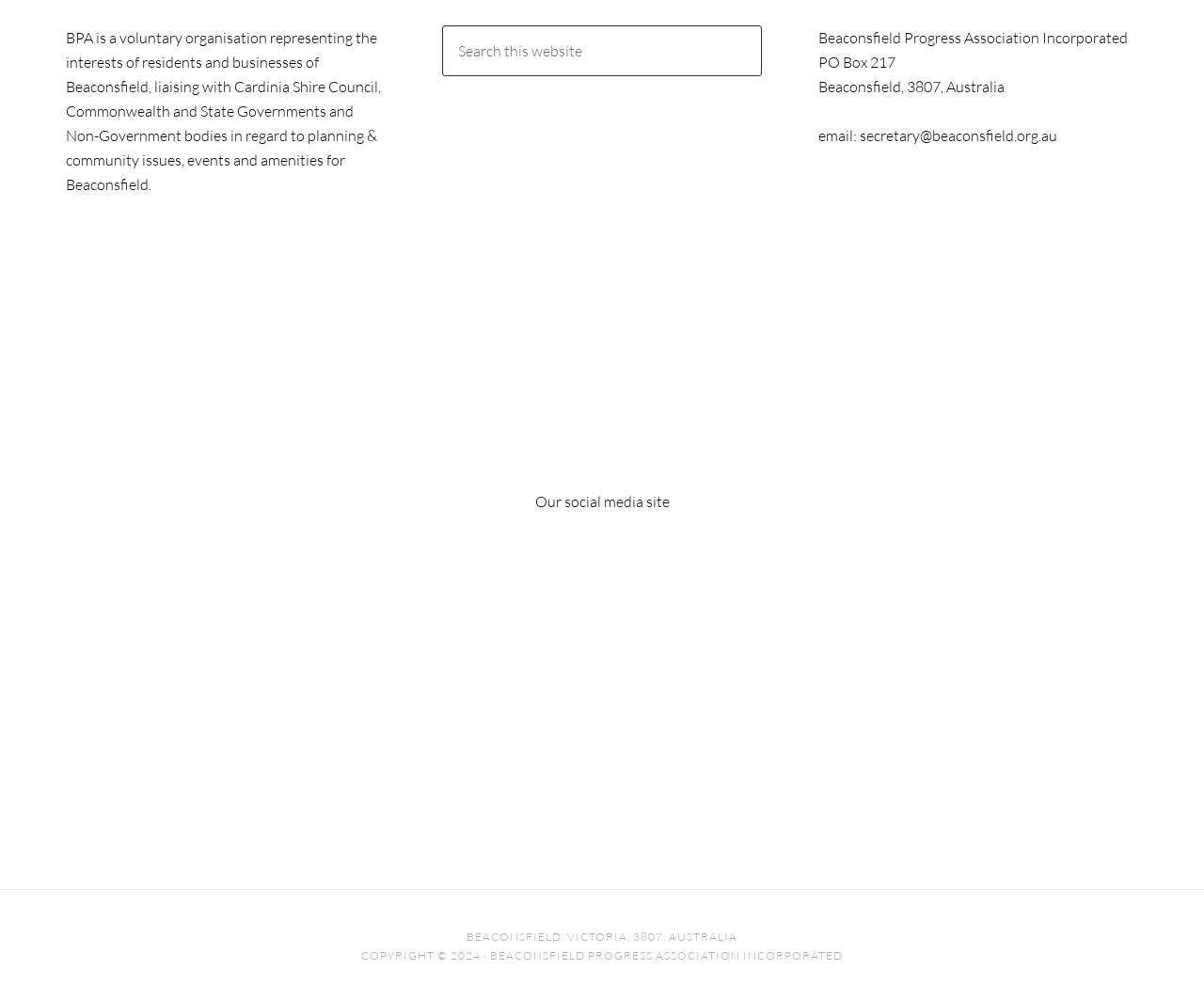Bounding box coordinates are specified in the format (top-left x, top-left y, bottom-right x, bottom-right y). All values are floating point numbers bounded between 0 and 1. Please provide the bounding box coordinate of the region this sentence describes: parent_node: Our social media site

[0.367, 0.828, 0.633, 0.847]